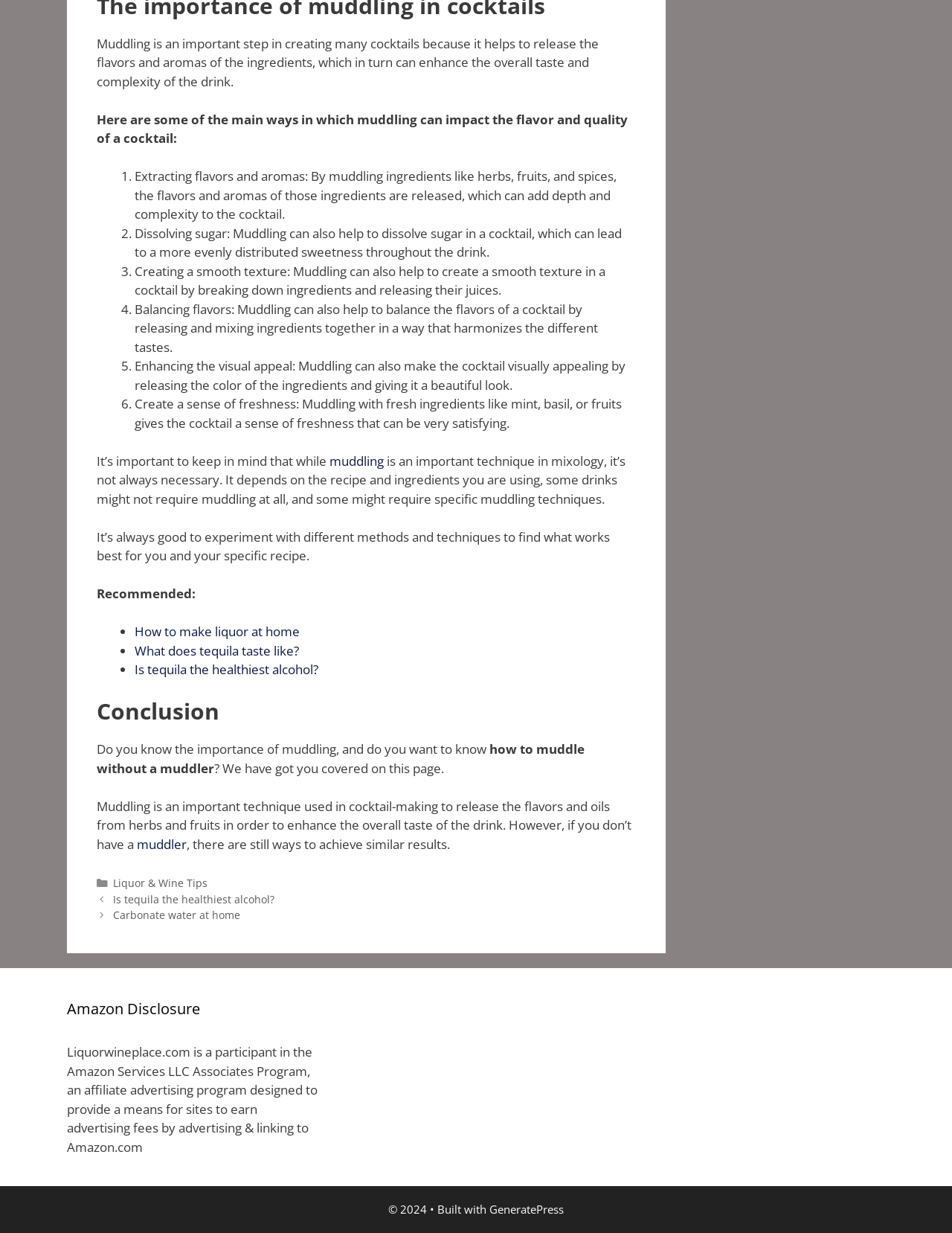What is recommended on this webpage?
Based on the image, give a concise answer in the form of a single word or short phrase.

Three links